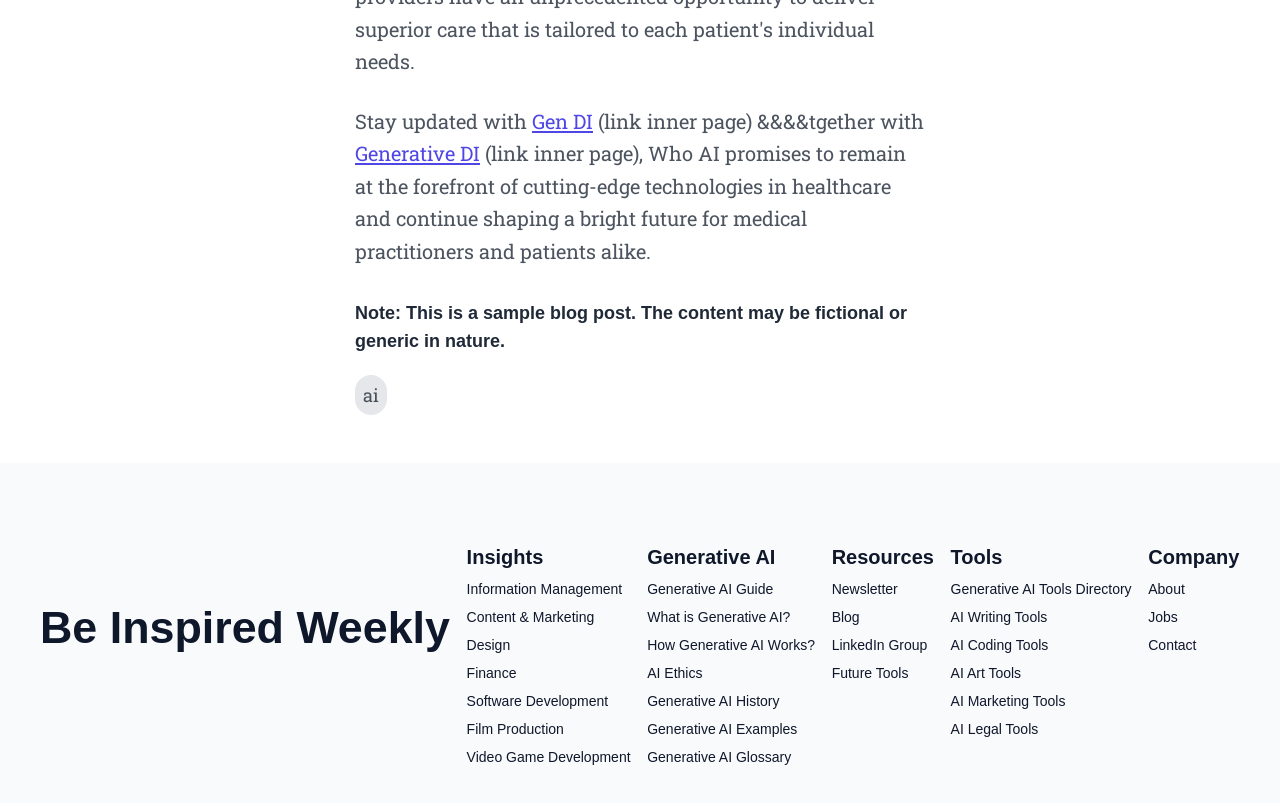Can you find the bounding box coordinates of the area I should click to execute the following instruction: "Click on 'Generative DI' link"?

[0.416, 0.134, 0.463, 0.166]